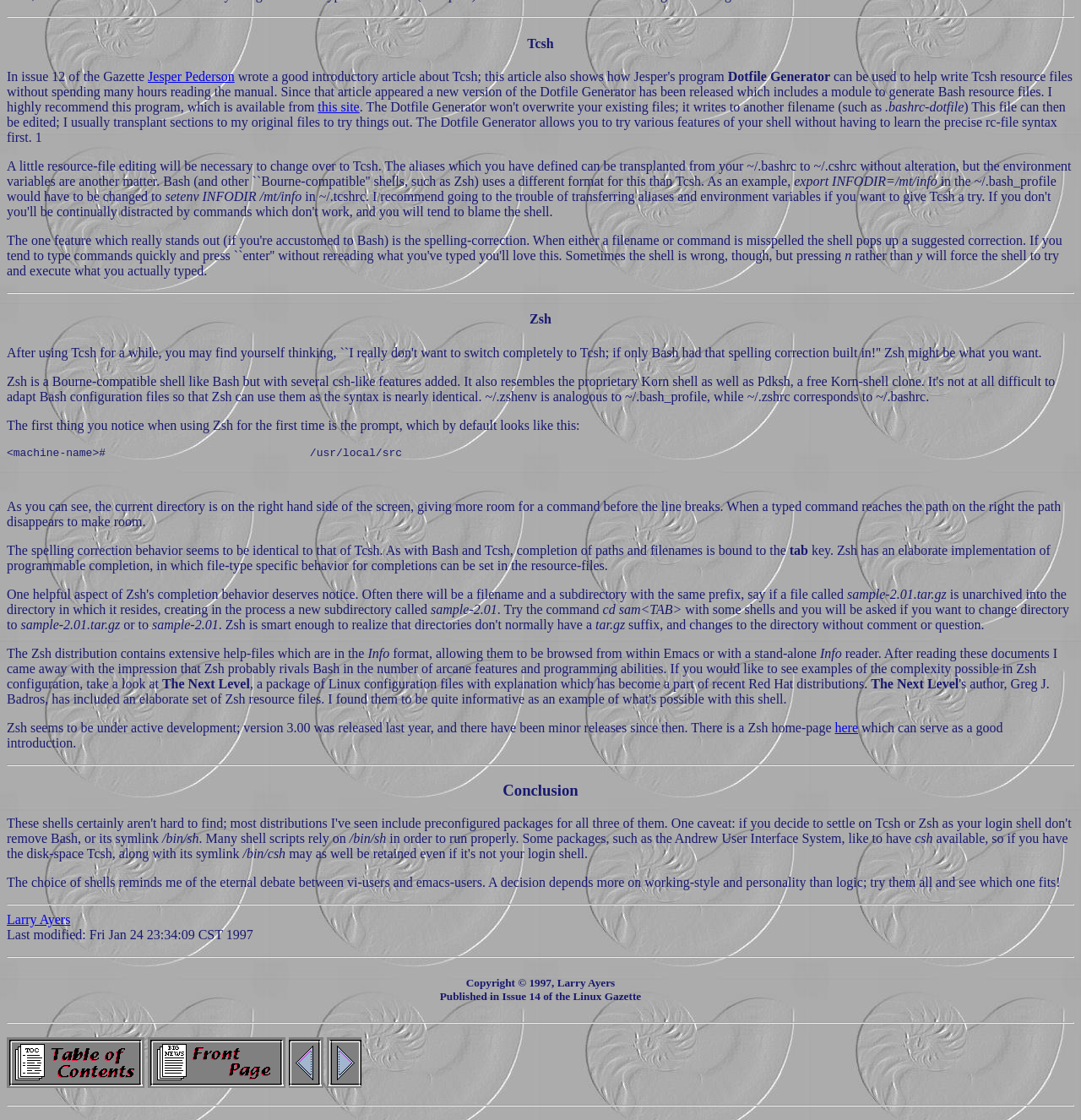Determine the bounding box coordinates of the UI element described below. Use the format (top-left x, top-left y, bottom-right x, bottom-right y) with floating point numbers between 0 and 1: alt="[ TABLE OF CONTENTS ]"

[0.006, 0.961, 0.134, 0.974]